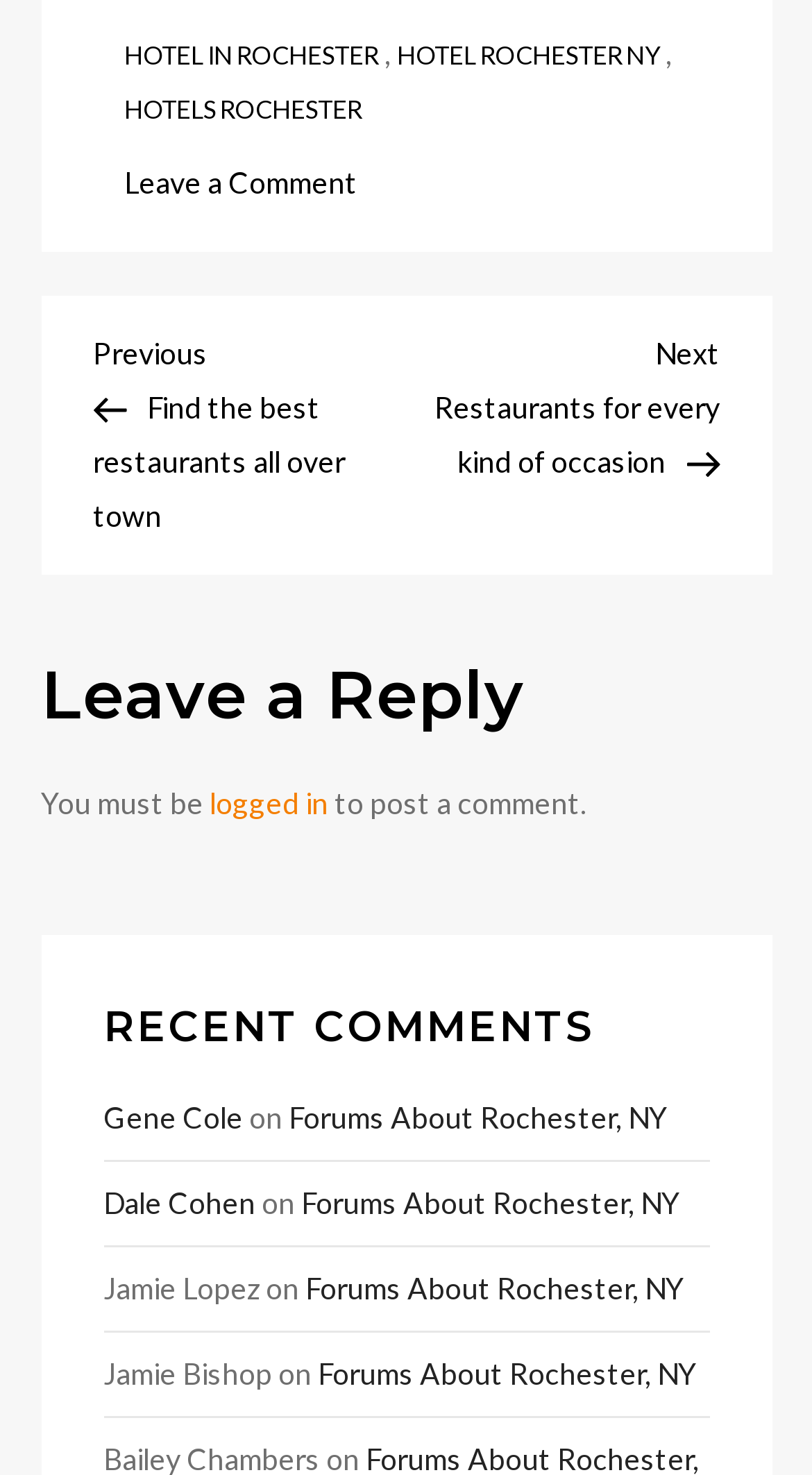Determine the bounding box coordinates of the UI element that matches the following description: "What They Say…". The coordinates should be four float numbers between 0 and 1 in the format [left, top, right, bottom].

None